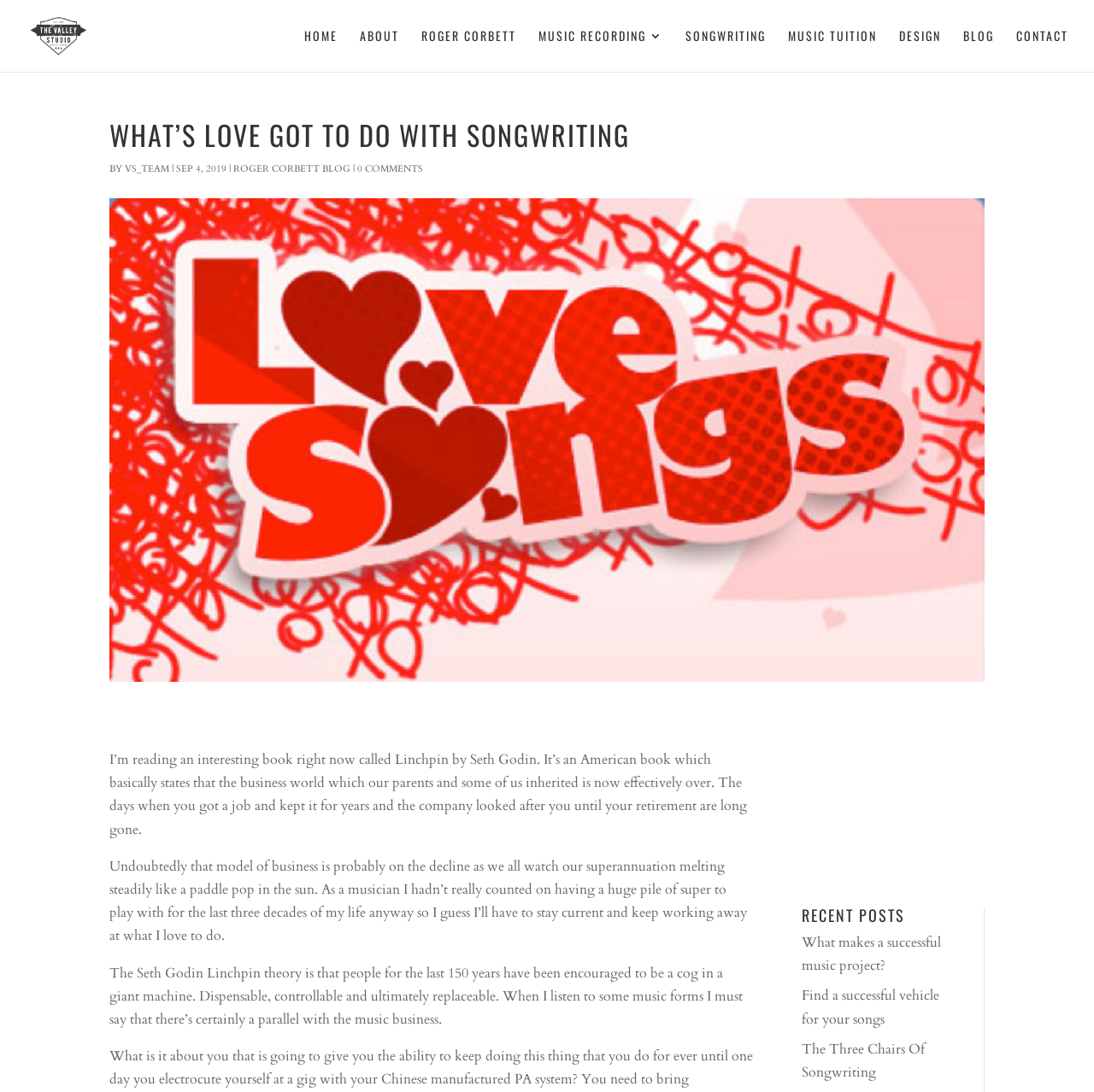Locate the bounding box coordinates of the element's region that should be clicked to carry out the following instruction: "read the songwriting article". The coordinates need to be four float numbers between 0 and 1, i.e., [left, top, right, bottom].

[0.627, 0.027, 0.7, 0.066]